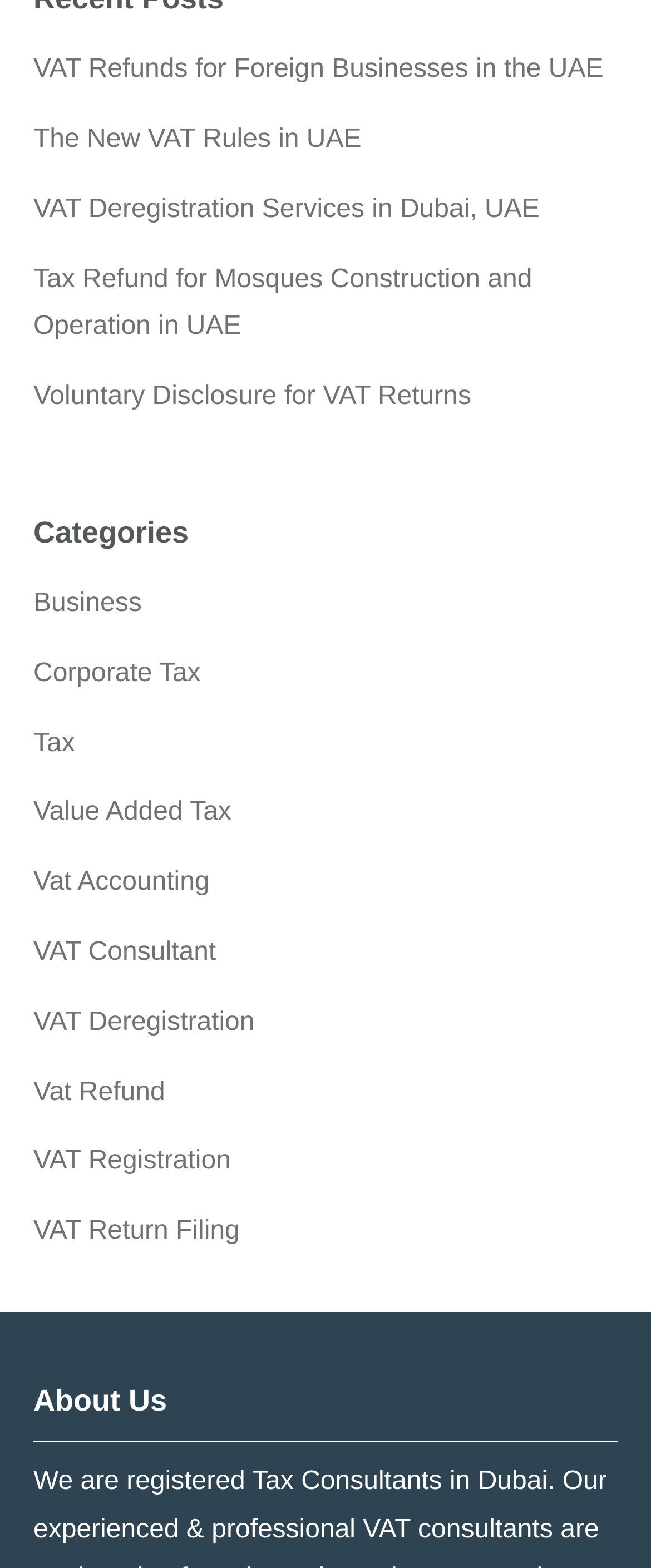Locate the bounding box coordinates of the element's region that should be clicked to carry out the following instruction: "Learn about VAT Deregistration Services in Dubai, UAE". The coordinates need to be four float numbers between 0 and 1, i.e., [left, top, right, bottom].

[0.051, 0.124, 0.829, 0.142]